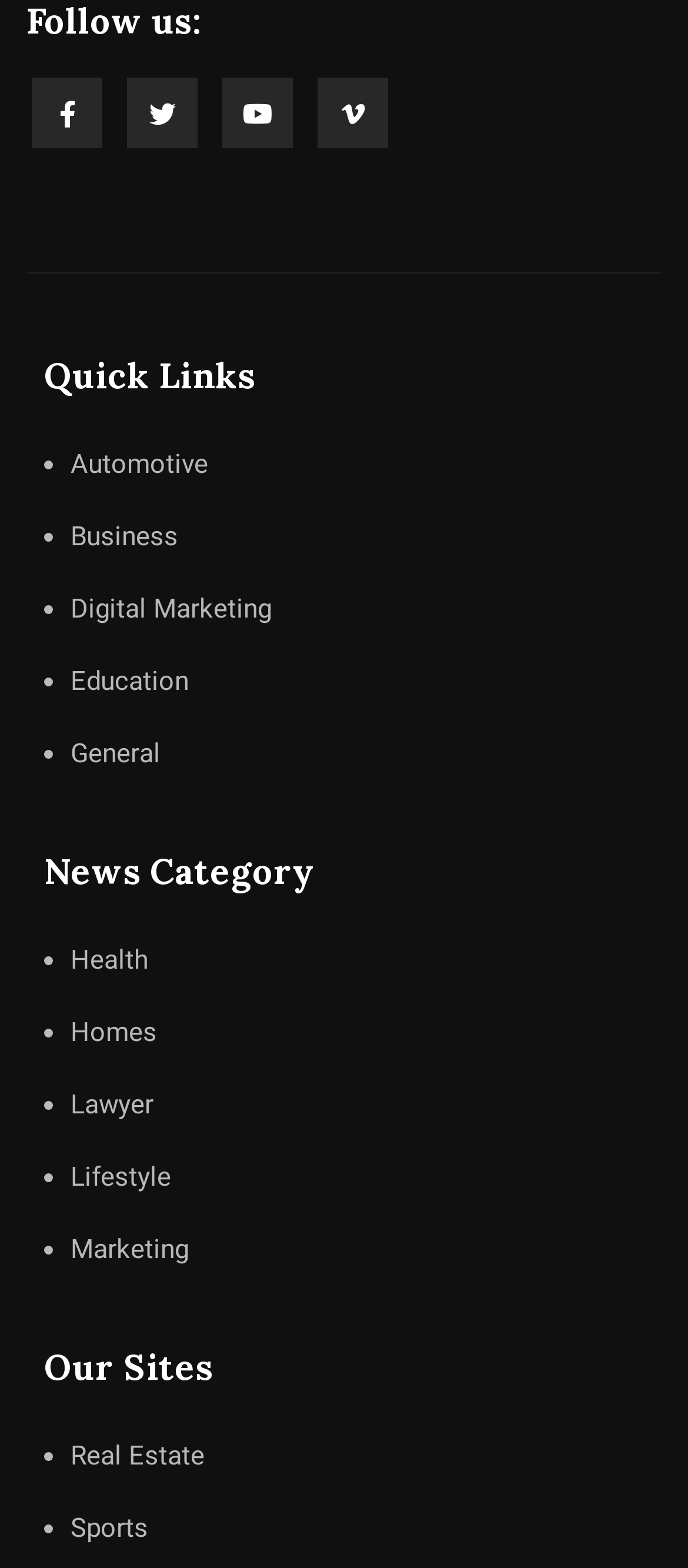Use a single word or phrase to answer the following:
What is the first social media platform listed?

Facebook